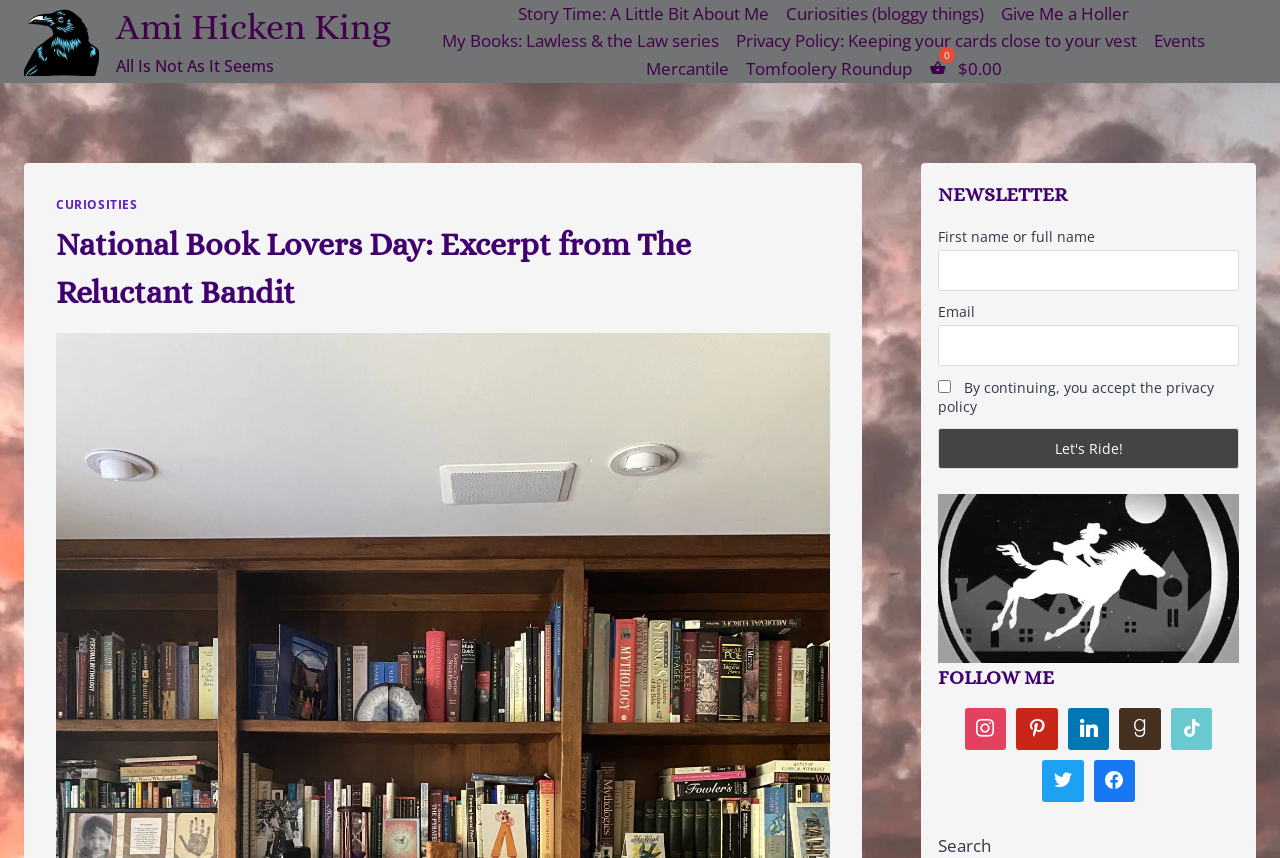Using the webpage screenshot, locate the HTML element that fits the following description and provide its bounding box: "title="Default Label"".

[0.871, 0.82, 0.911, 0.88]